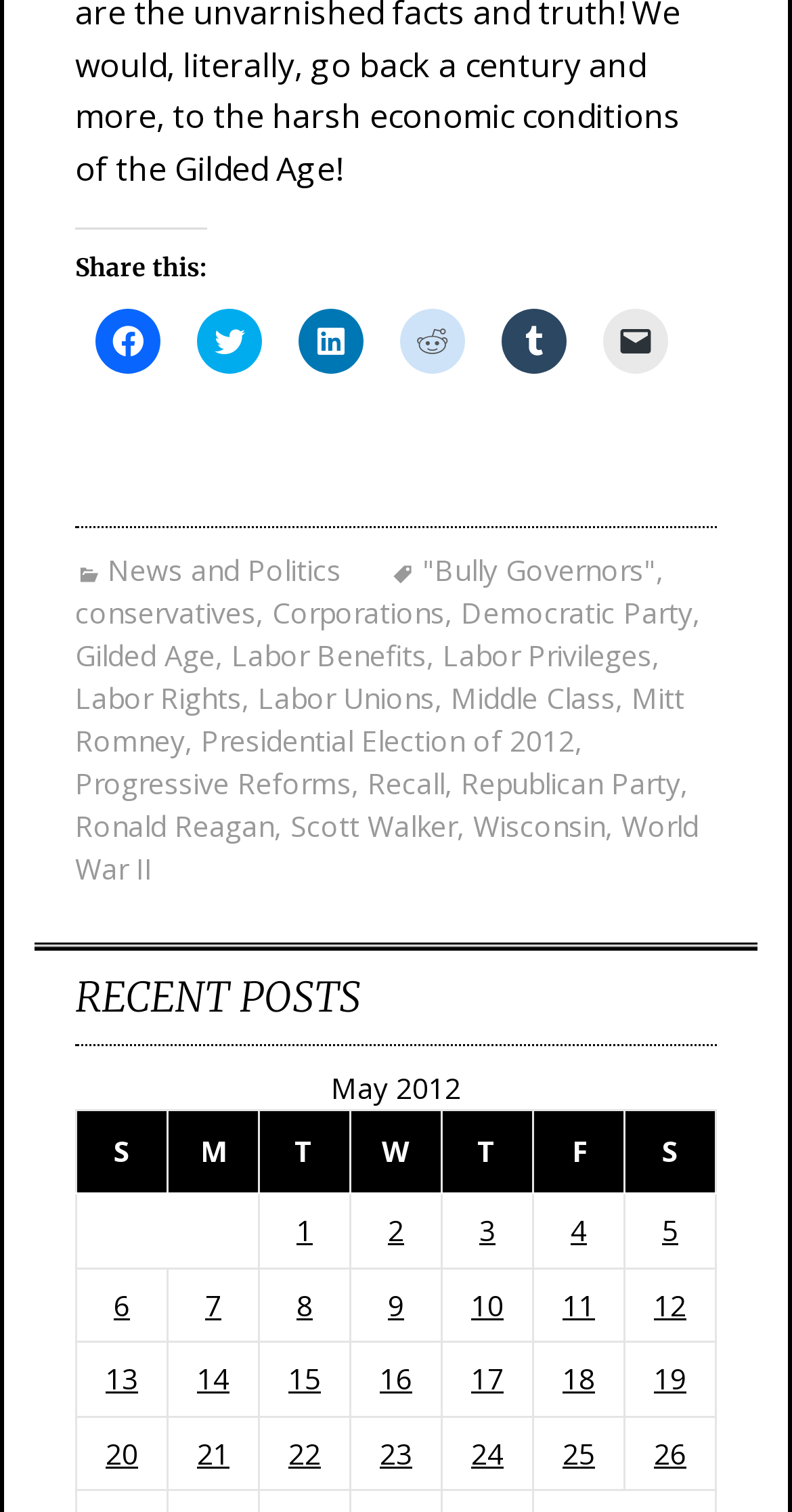Pinpoint the bounding box coordinates of the area that should be clicked to complete the following instruction: "View recent posts". The coordinates must be given as four float numbers between 0 and 1, i.e., [left, top, right, bottom].

[0.095, 0.643, 0.905, 0.692]